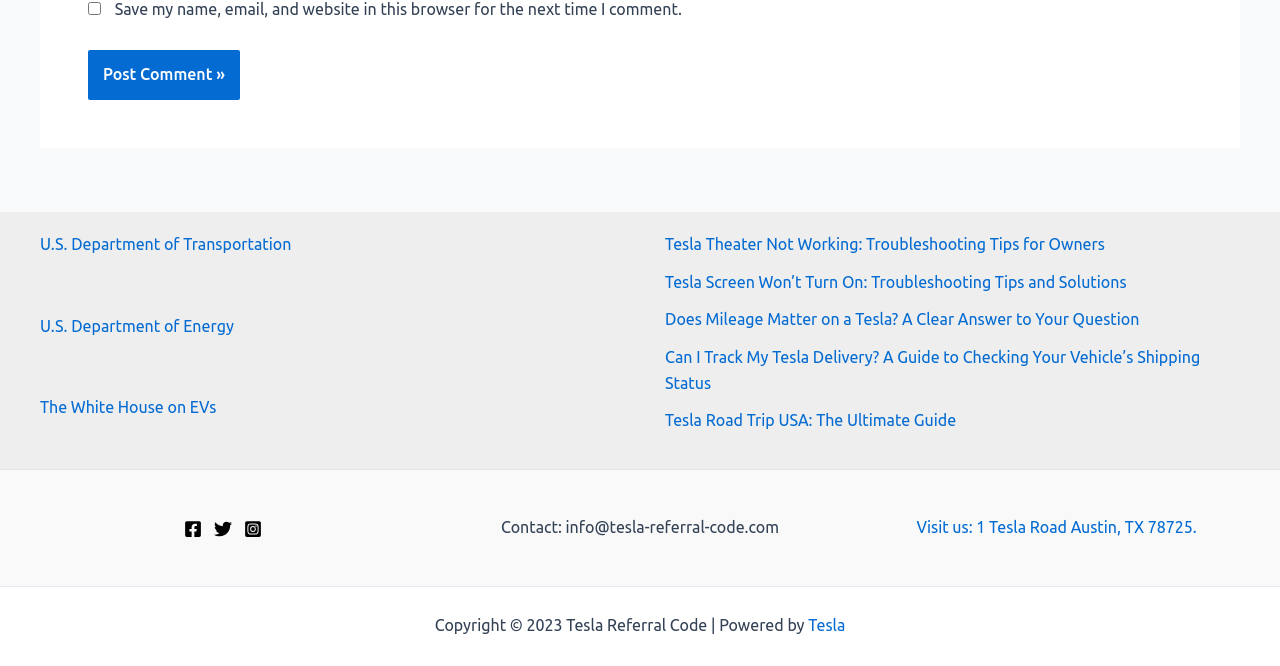Please reply to the following question using a single word or phrase: 
What year is the copyright for?

2023